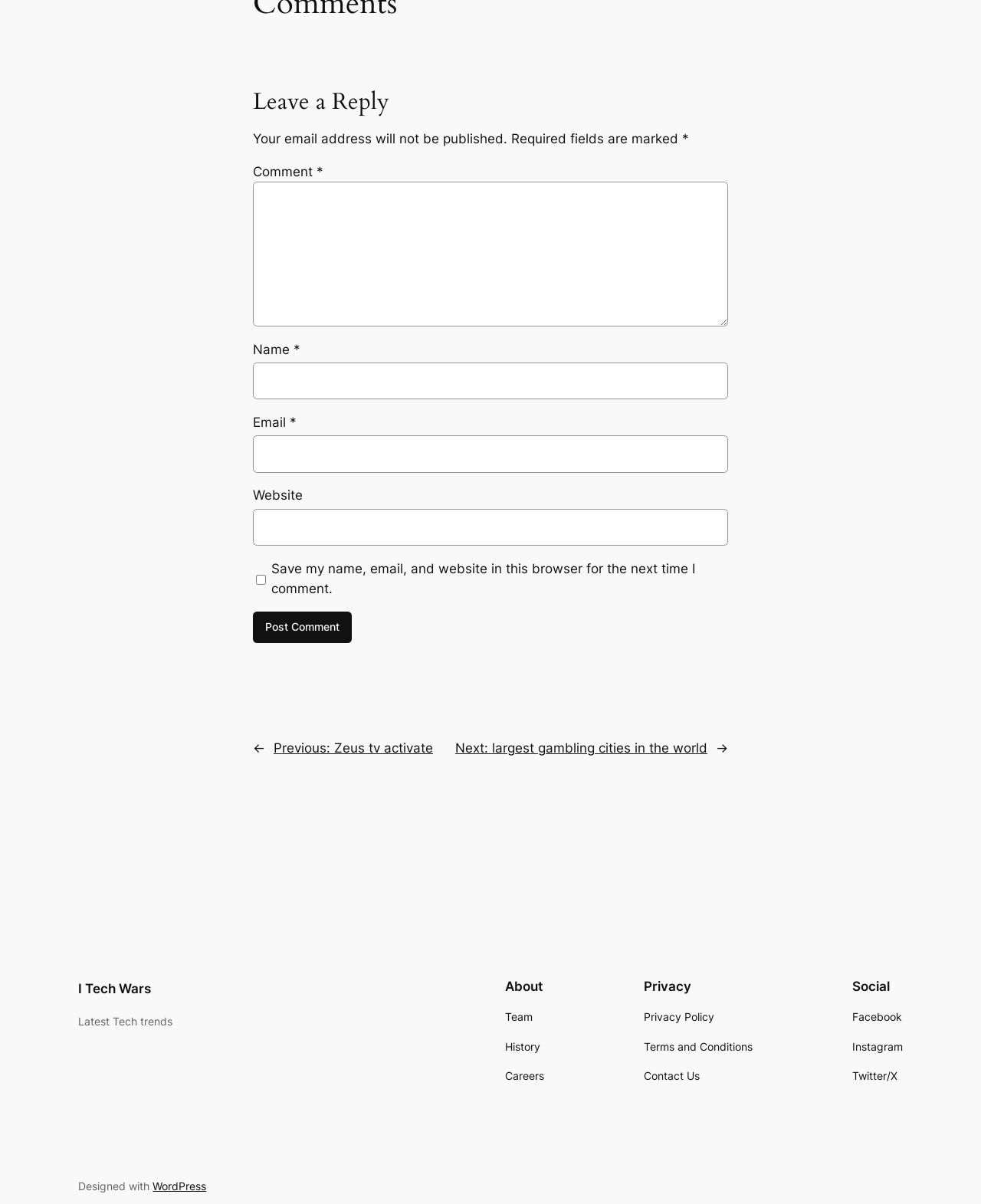Predict the bounding box for the UI component with the following description: "name="submit" value="Post Comment"".

[0.258, 0.508, 0.359, 0.534]